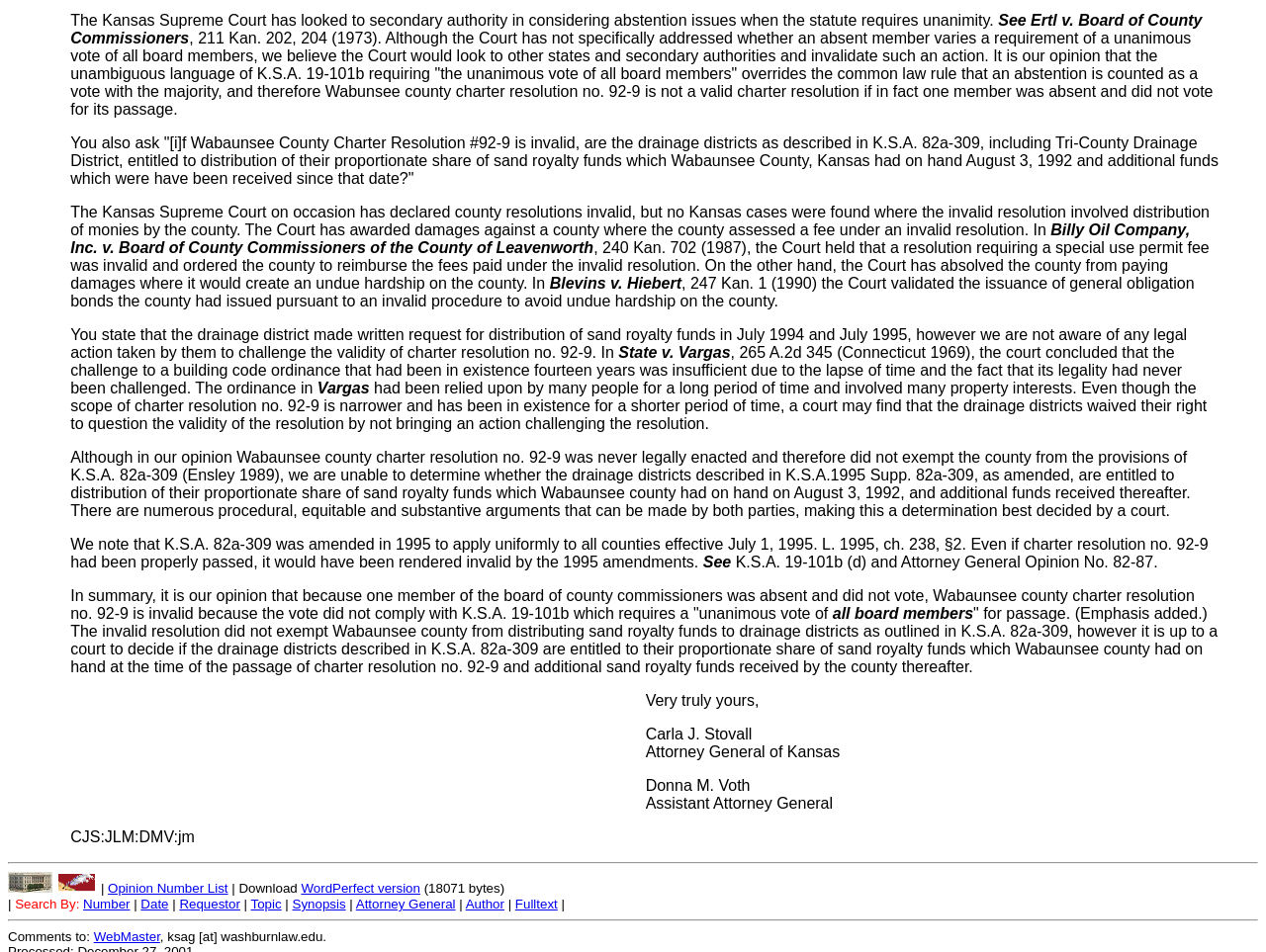Please give a short response to the question using one word or a phrase:
What is the result of not challenging the validity of charter resolution no. 92-9?

Waiver of right to question